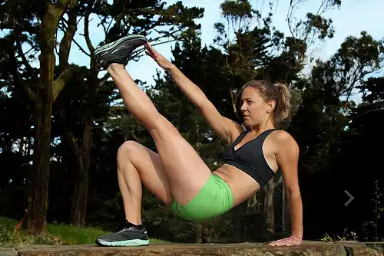Please answer the following query using a single word or phrase: 
What type of environment is the woman exercising in?

outdoors